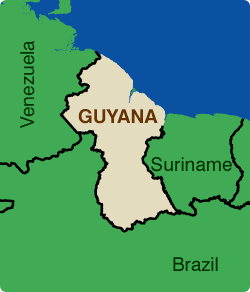Provide a thorough description of the image, including all visible elements.

The image depicts a map of Guyana, prominently highlighting its geographical location in South America. Surrounded by Venezuela to the northwest, Brazil to the south, and Suriname to the east, Guyana is shown in a distinct shade that sets it apart from its neighboring countries. The map emphasizes the shape of Guyana, which is bordered by the Atlantic Ocean to the north, indicating its coastal access. With the name "GUYANA" clearly marked, the image serves as a visual reference for understanding the country's position within the continent, providing context to its historical and cultural significance as a nation predominantly English-speaking and rich in diversity.